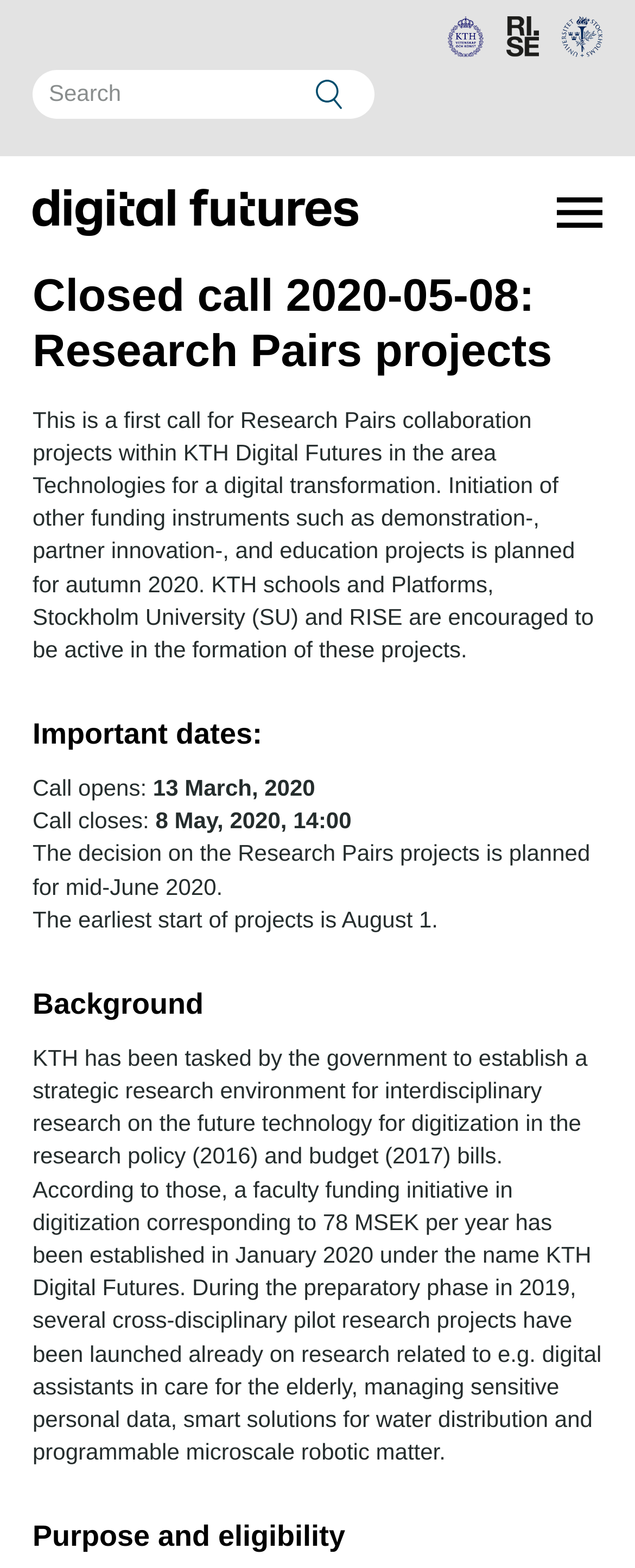Using the element description: "alt="Search"", determine the bounding box coordinates for the specified UI element. The coordinates should be four float numbers between 0 and 1, [left, top, right, bottom].

[0.483, 0.043, 0.551, 0.071]